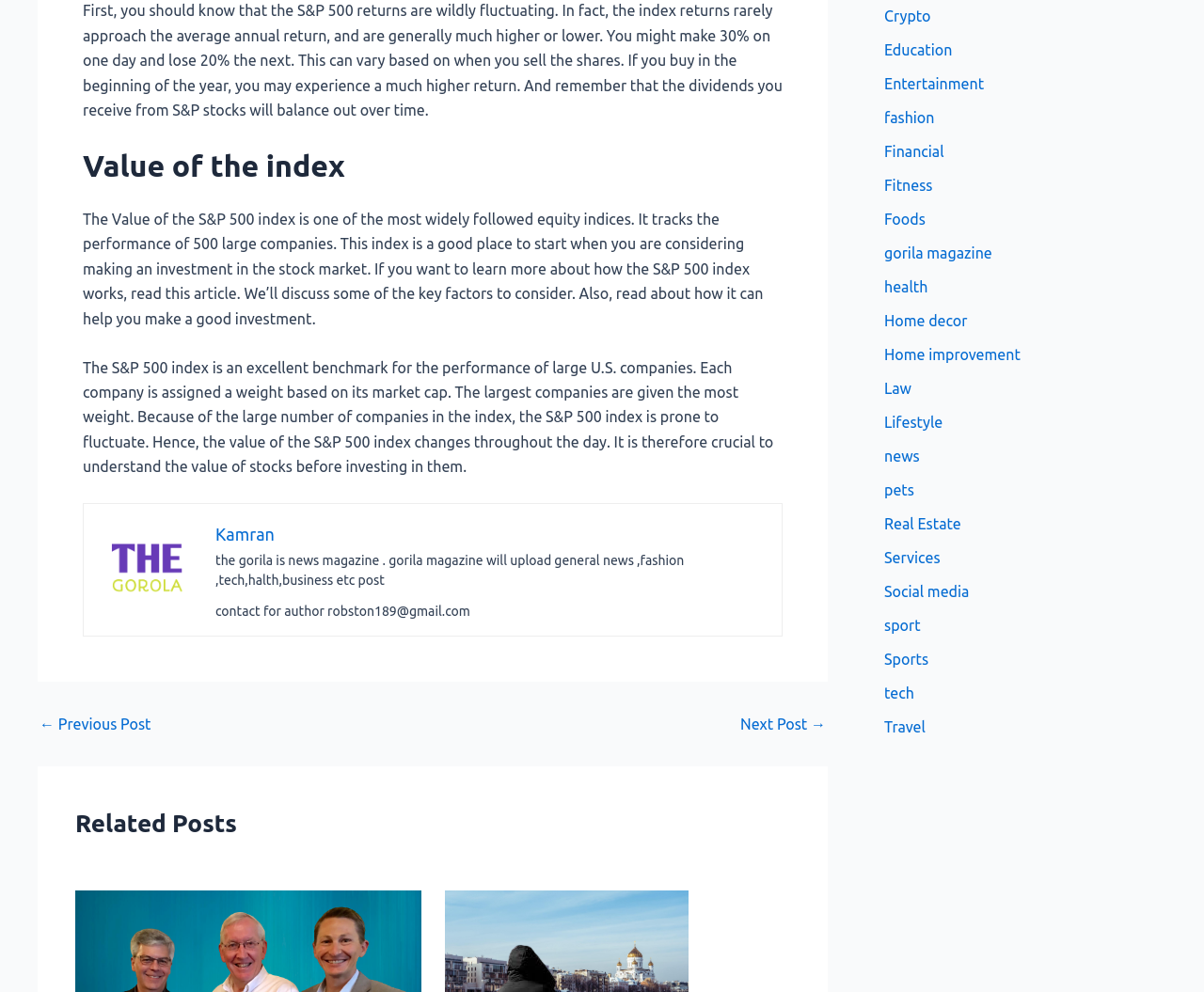Calculate the bounding box coordinates for the UI element based on the following description: "Home improvement". Ensure the coordinates are four float numbers between 0 and 1, i.e., [left, top, right, bottom].

[0.734, 0.349, 0.848, 0.366]